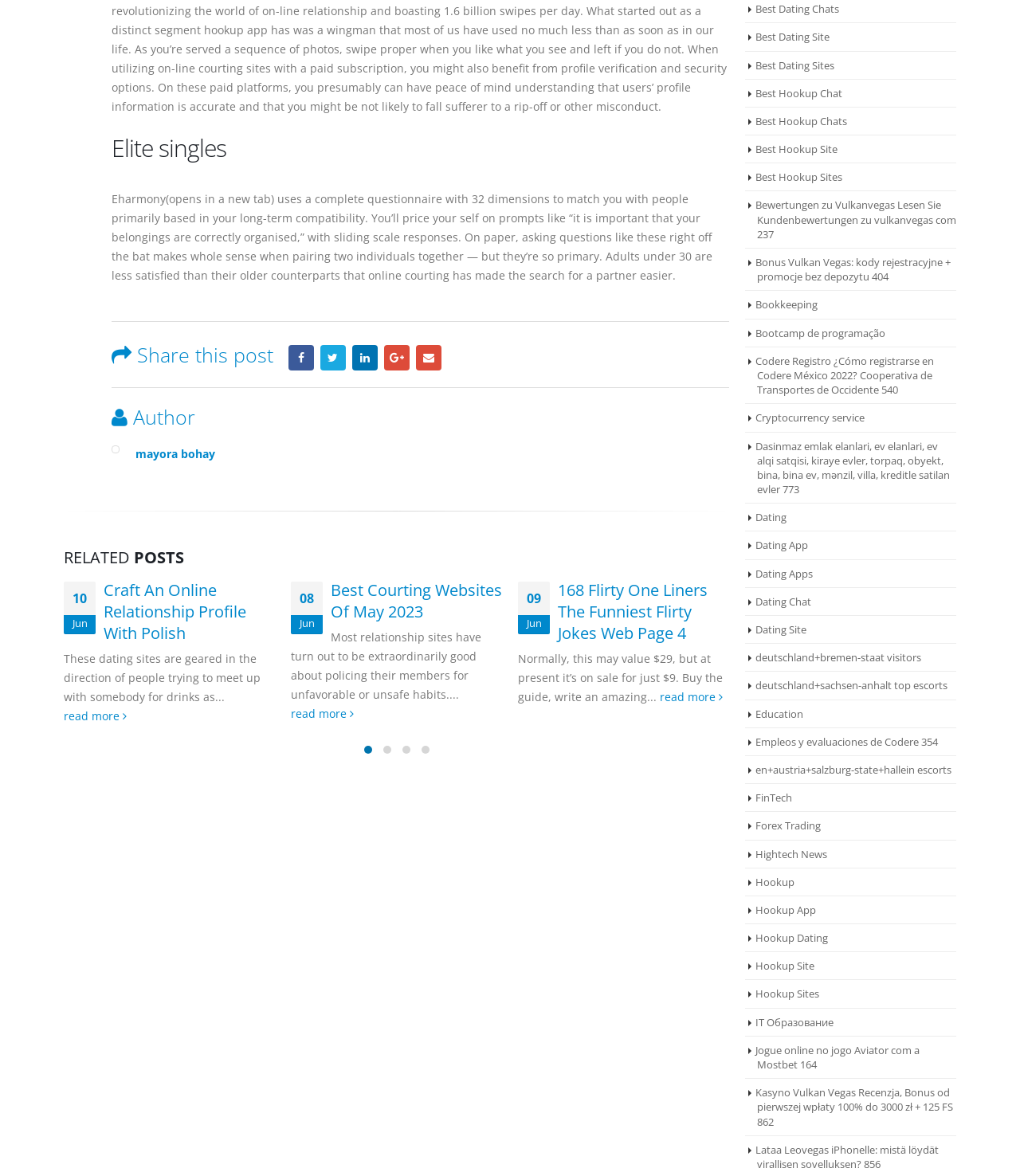Specify the bounding box coordinates for the region that must be clicked to perform the given instruction: "Share this post on Facebook".

[0.283, 0.293, 0.308, 0.315]